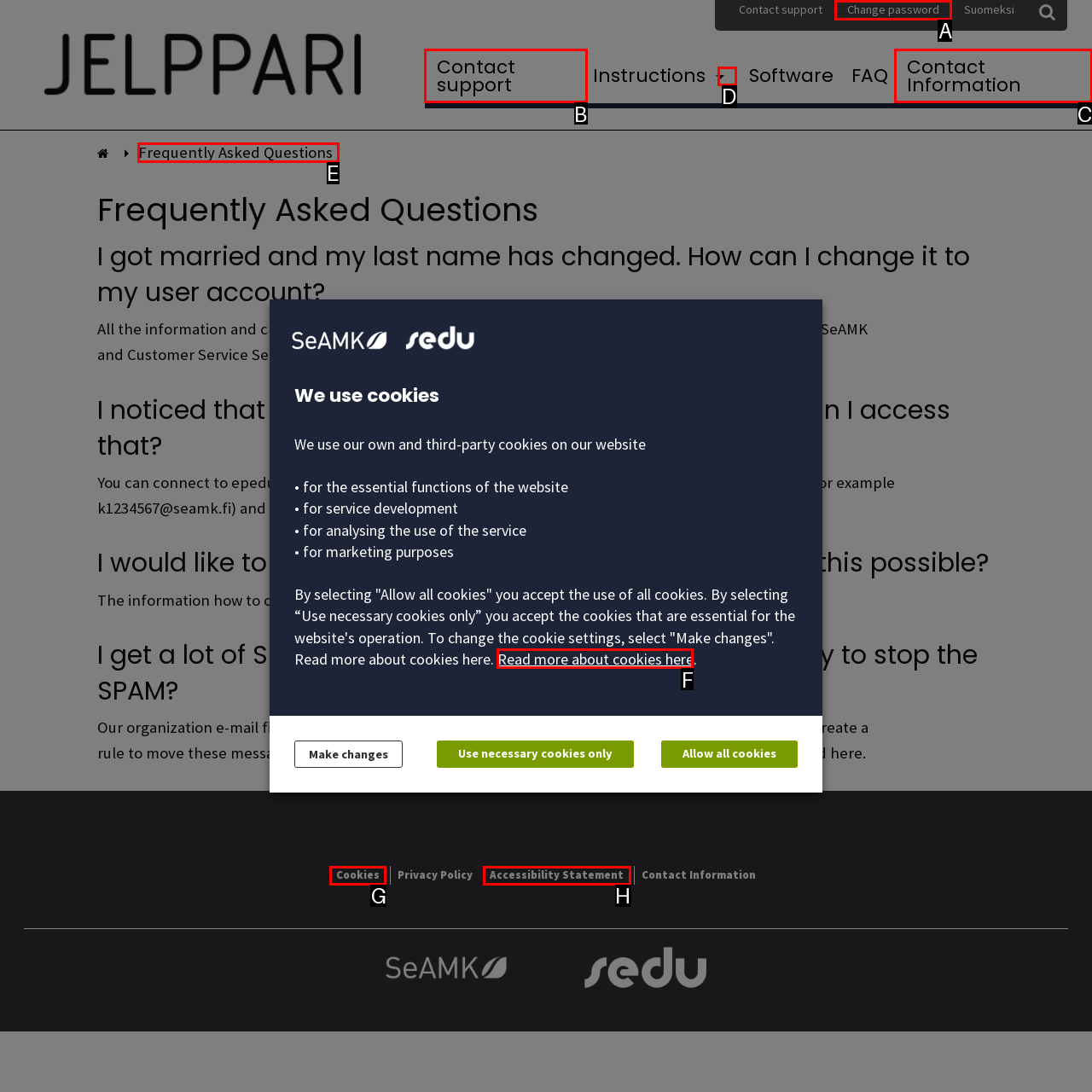Based on the given description: charm, determine which HTML element is the best match. Respond with the letter of the chosen option.

None